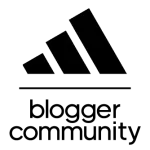What is the purpose of the image?
Please provide a comprehensive answer based on the information in the image.

The image serves as a badge of honor for members of the Adidas Blogging Community, highlighting their collaboration and engagement with the brand in promoting running and fitness initiatives.